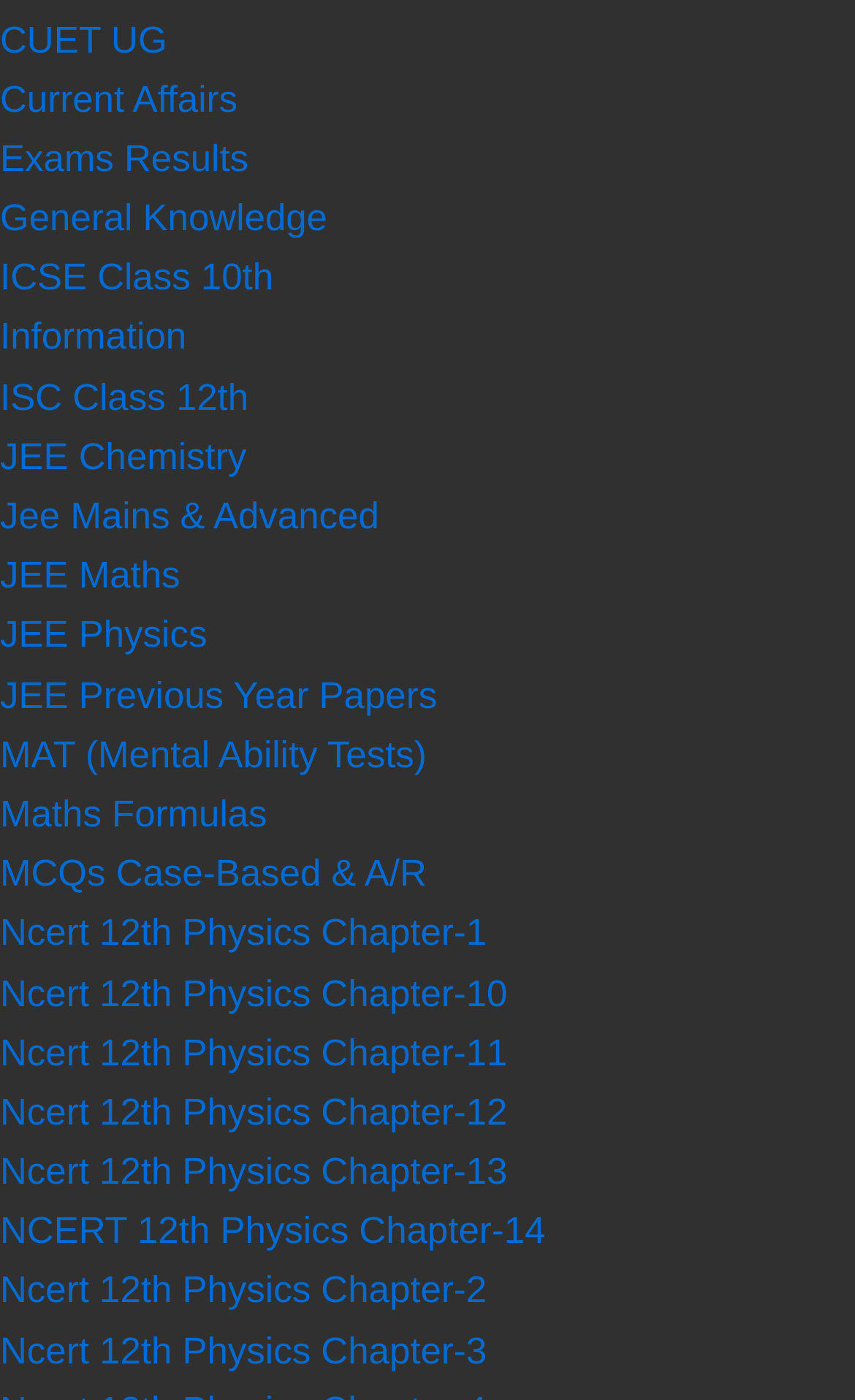Show the bounding box coordinates of the element that should be clicked to complete the task: "Click on CUET UG link".

[0.0, 0.013, 0.195, 0.043]